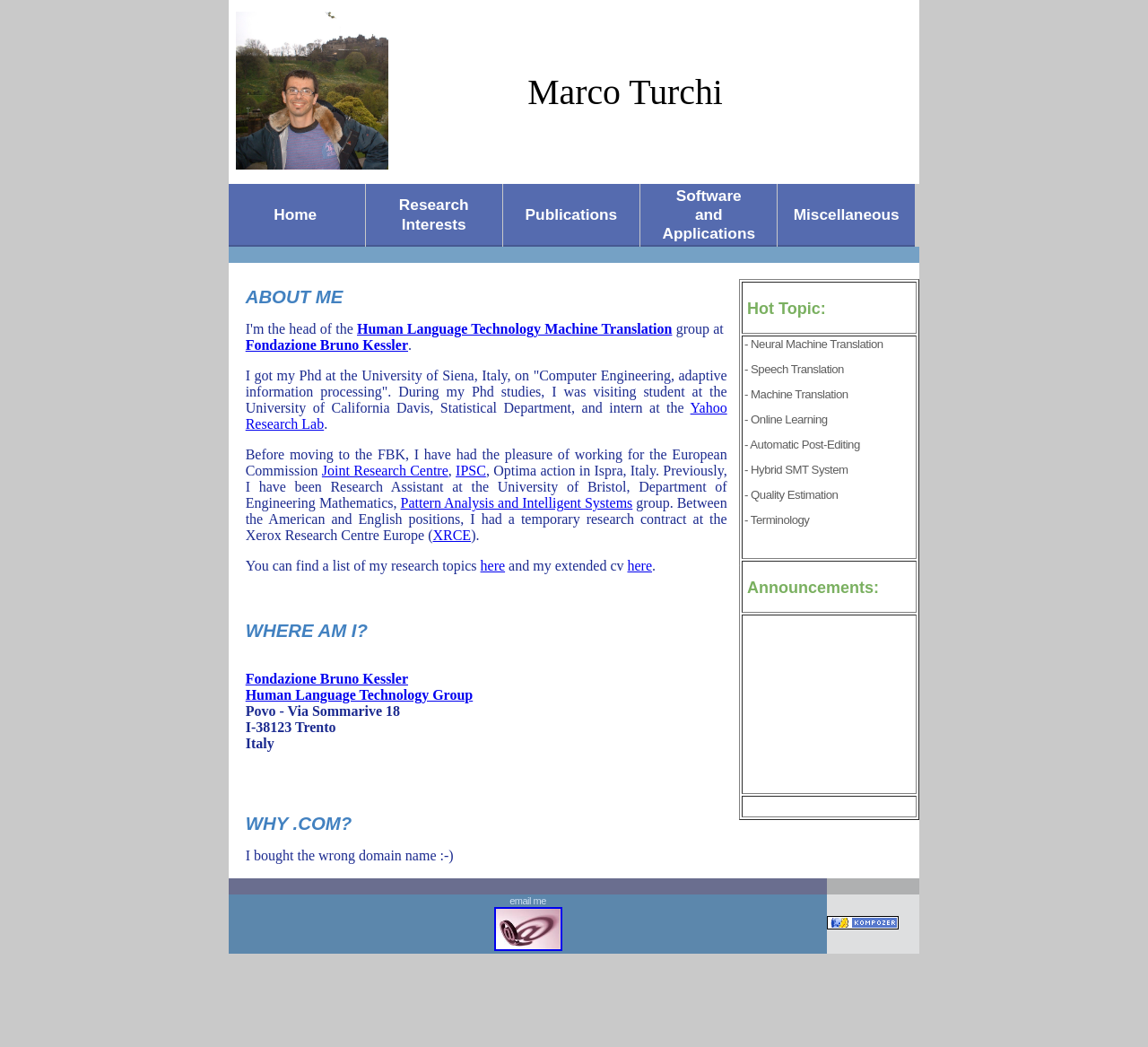Refer to the screenshot and answer the following question in detail:
What is the name of the department where Marco Turchi was a Research Assistant?

Based on the webpage, Marco Turchi was a Research Assistant at the University of Bristol, specifically in the Department of Engineering Mathematics, Pattern Analysis and Intelligent Systems group.